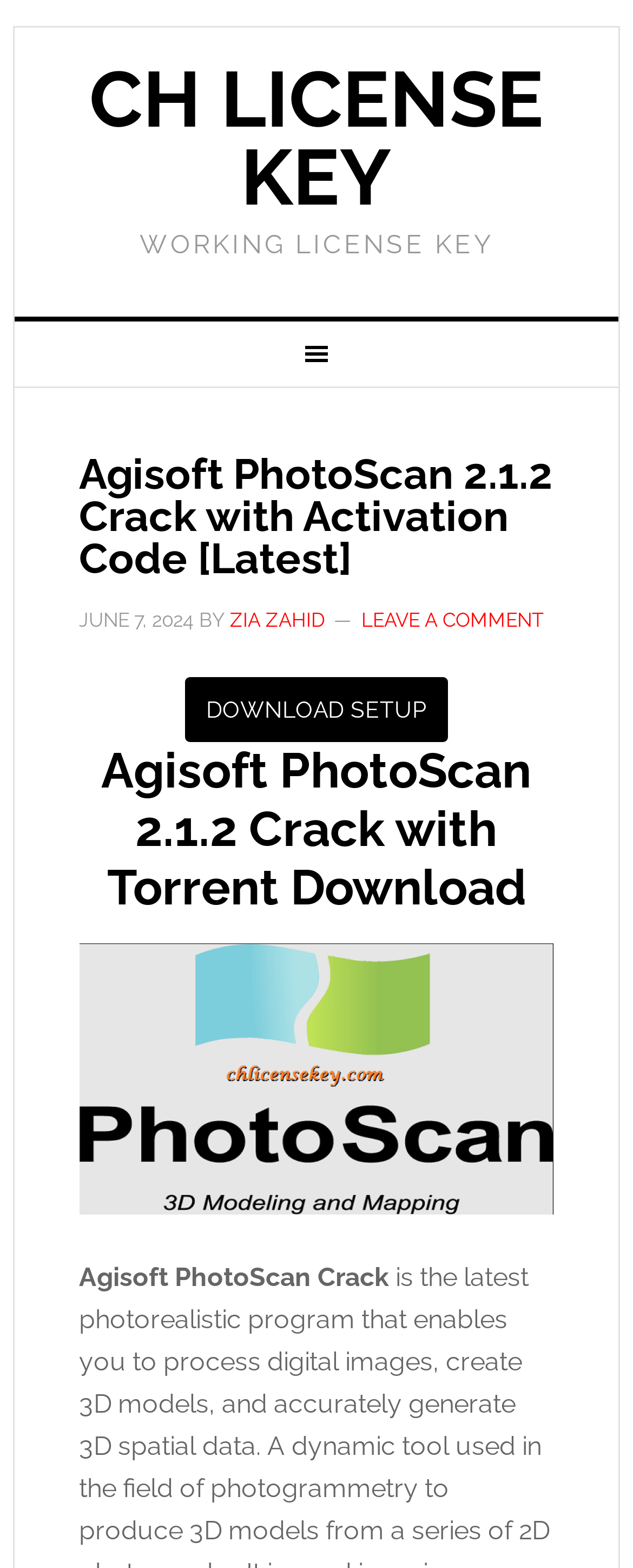Identify the bounding box of the HTML element described as: "Ch License Key".

[0.141, 0.034, 0.859, 0.142]